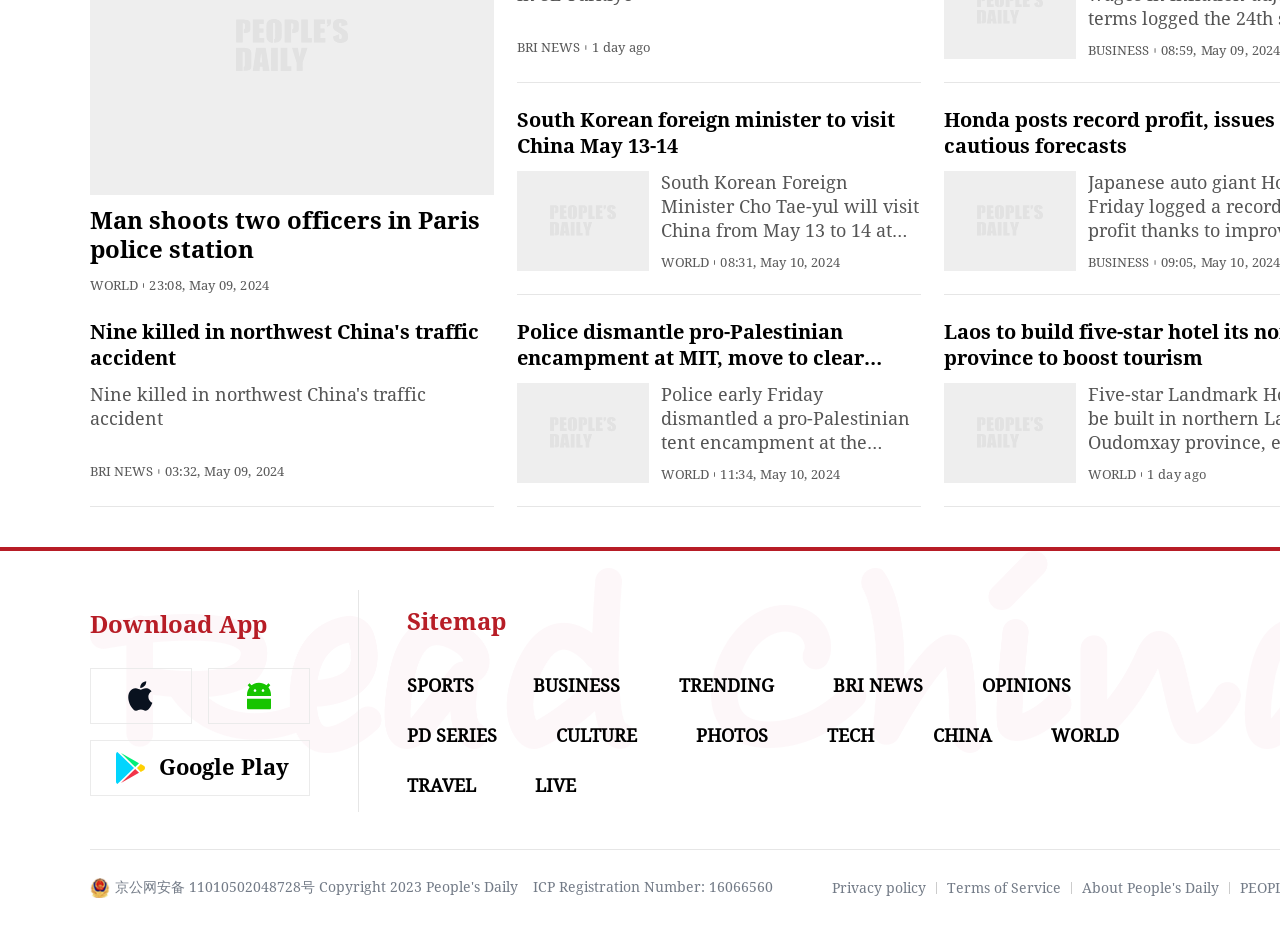What is the time of the news 'South Korean foreign minister to visit China May 13-14'?
Provide a detailed and extensive answer to the question.

The time of the news 'South Korean foreign minister to visit China May 13-14' is 23:08, May 09, 2024, which is indicated by the timestamp next to the news title.